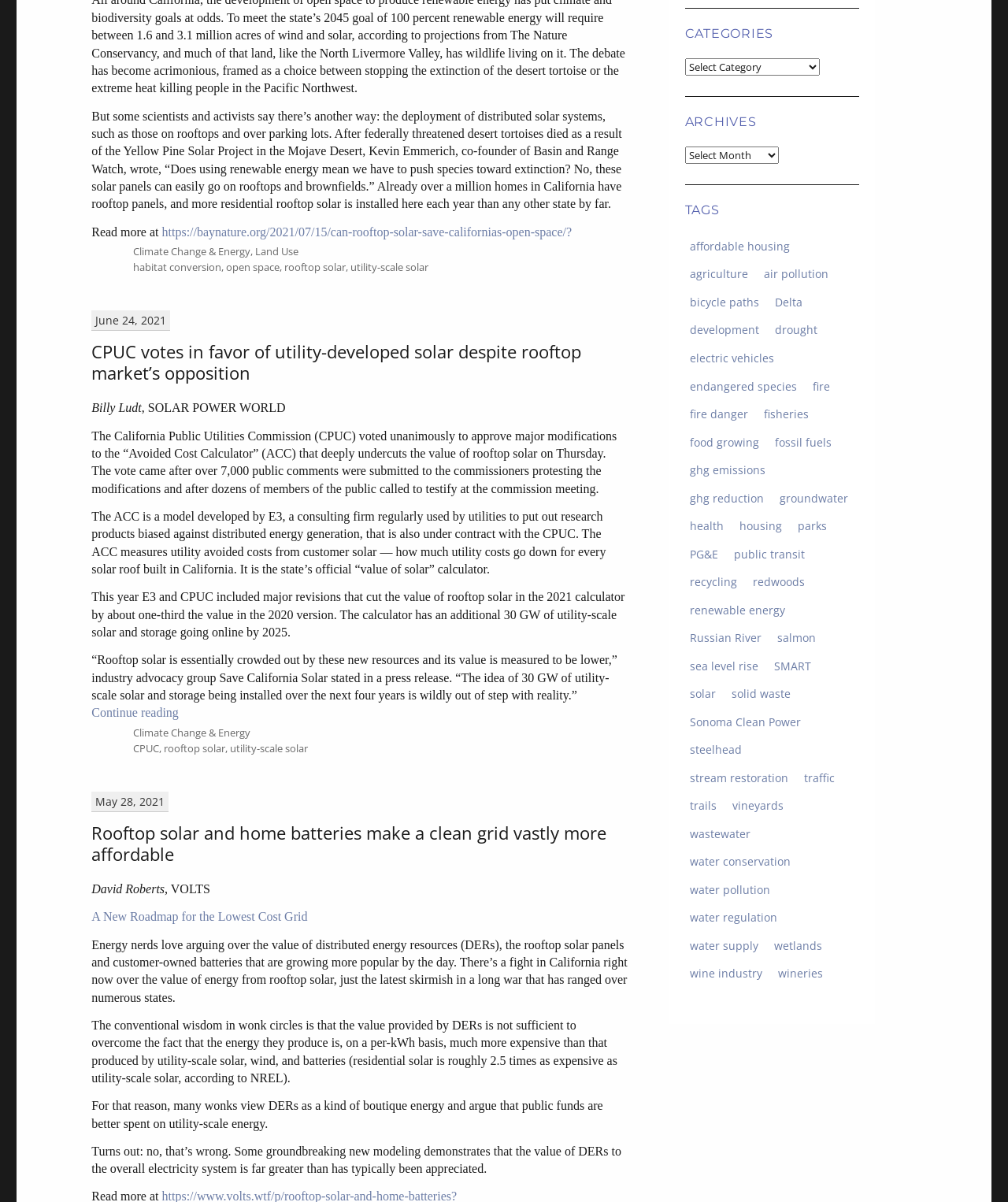Respond to the following query with just one word or a short phrase: 
Who is the author of the second article?

Billy Ludt